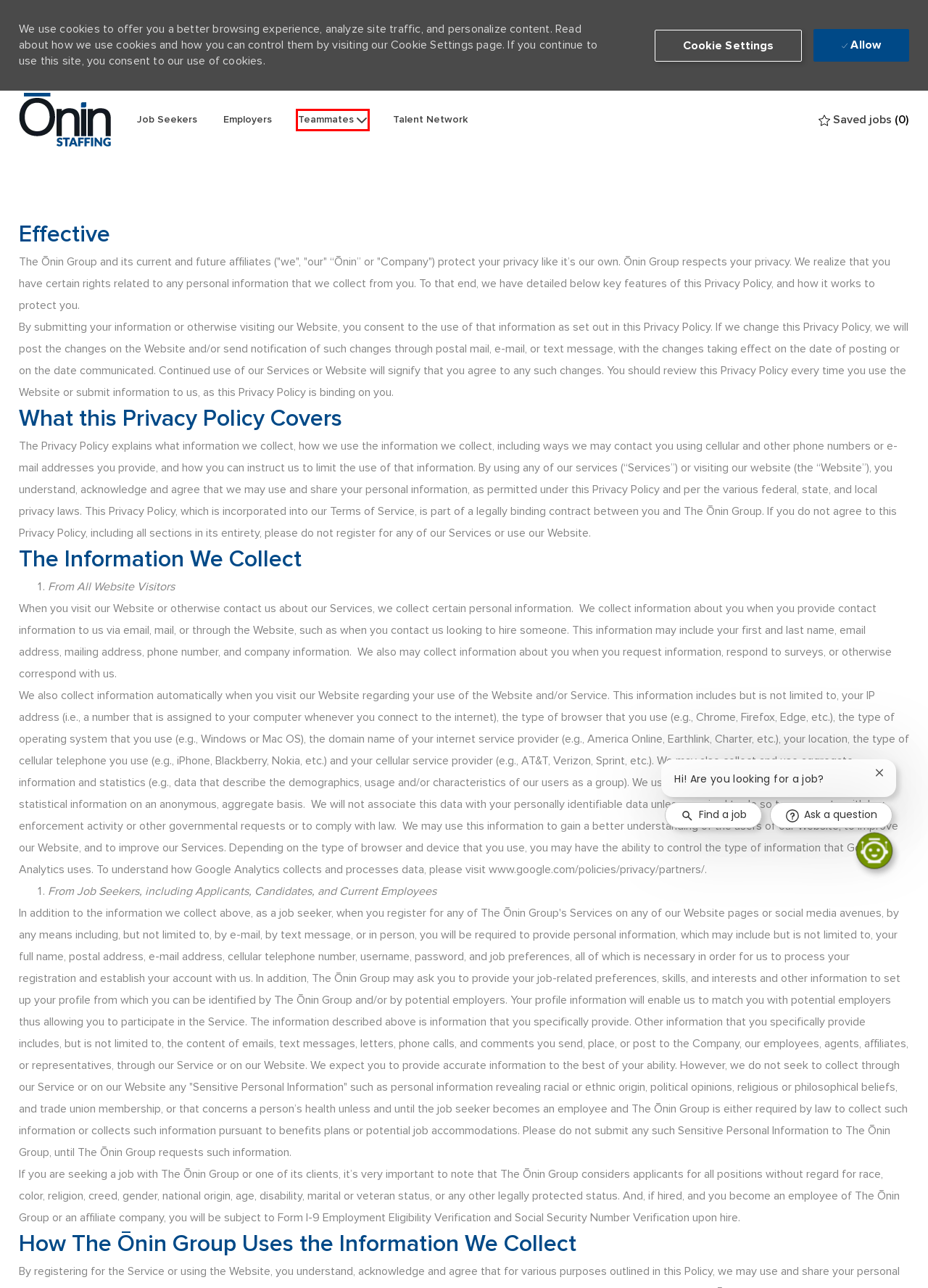You have a screenshot of a webpage with a red rectangle bounding box around a UI element. Choose the best description that matches the new page after clicking the element within the bounding box. The candidate descriptions are:
A. Join Talent Community | Onin Staffing staffing Careers
B. Contact Us | The Ōnin Group
C. Who We Are | Ōnin Staffing
D. Careers at Onin Staffing staffing | The Onin Staffing Group
E. Cookie Settings | Onin Staffing staffing Careers
F. Join our Teammates | The Ōnin Group
G. Saved Jobs | Onin Staffing staffing Careers
H. Employers | Ōnin Staffing

F